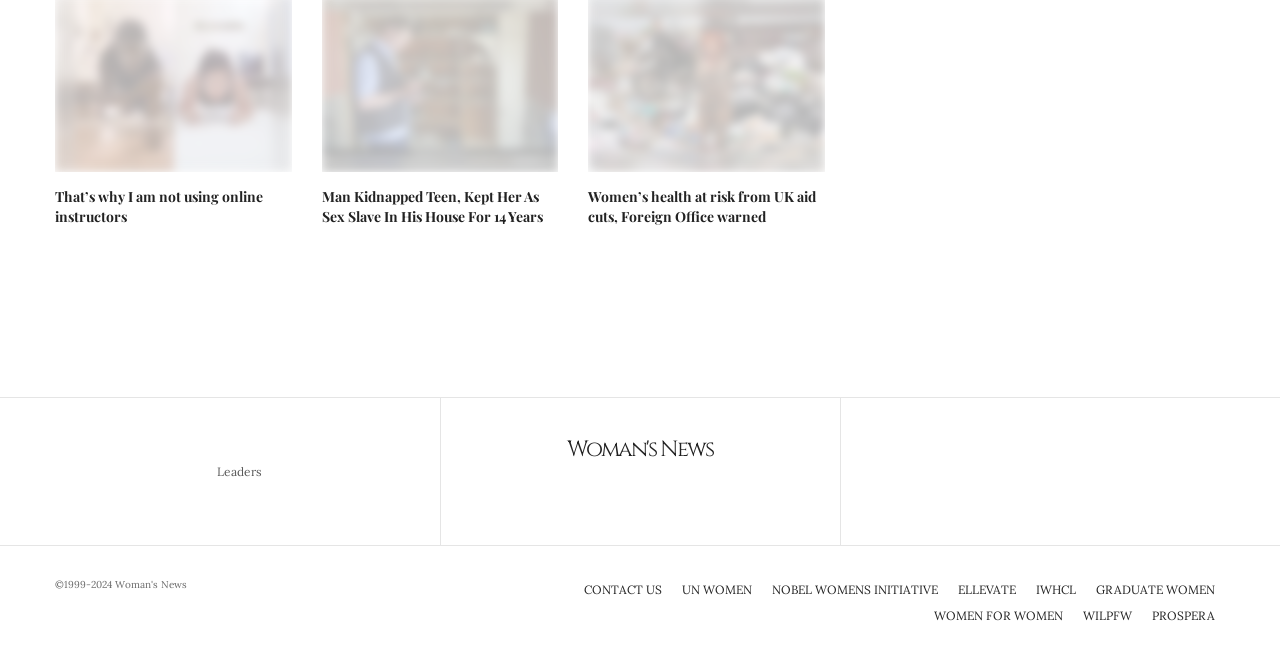Pinpoint the bounding box coordinates of the element you need to click to execute the following instruction: "Contact us". The bounding box should be represented by four float numbers between 0 and 1, in the format [left, top, right, bottom].

[0.456, 0.883, 0.517, 0.912]